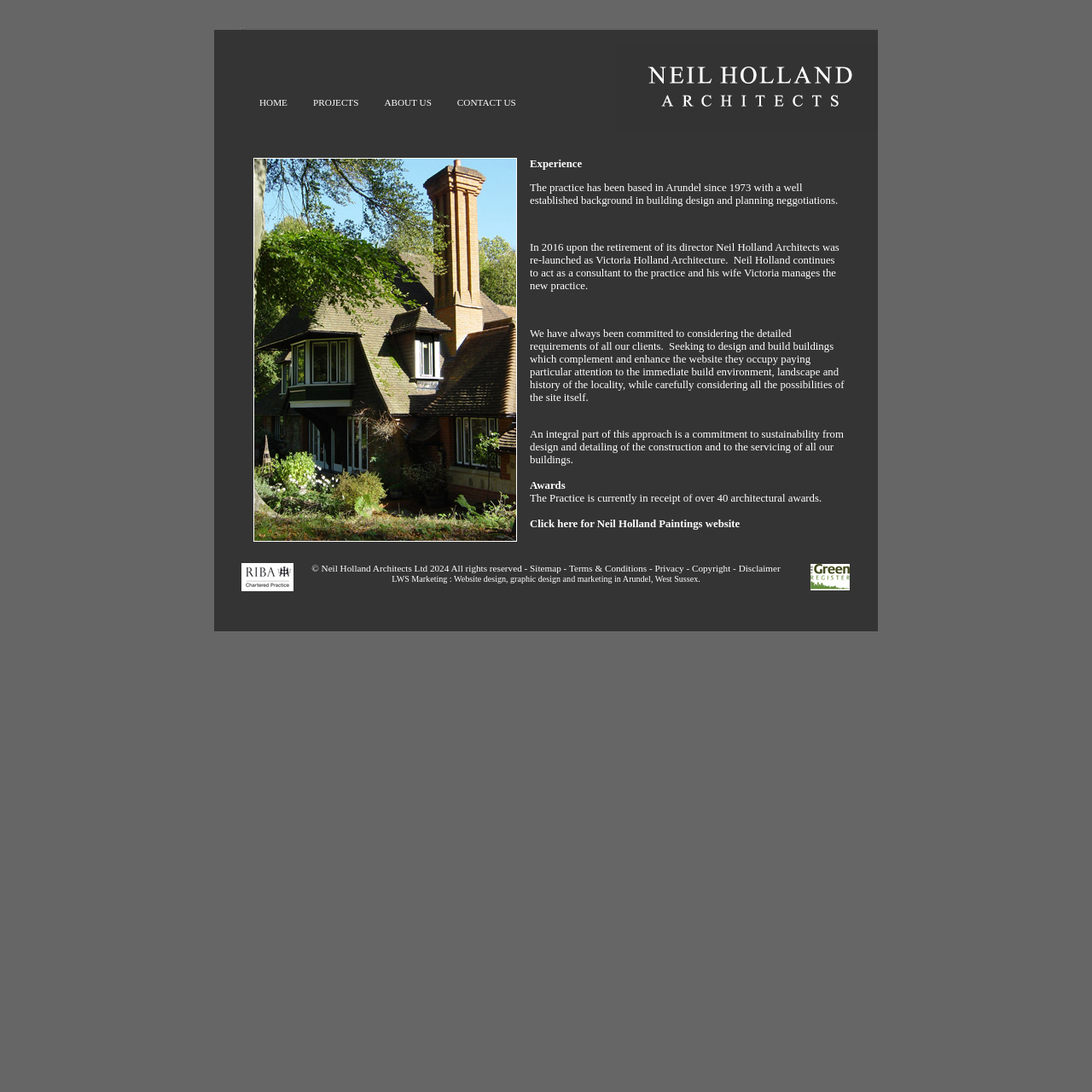Answer the following query concisely with a single word or phrase:
How many architectural awards has the practice received?

Over 40